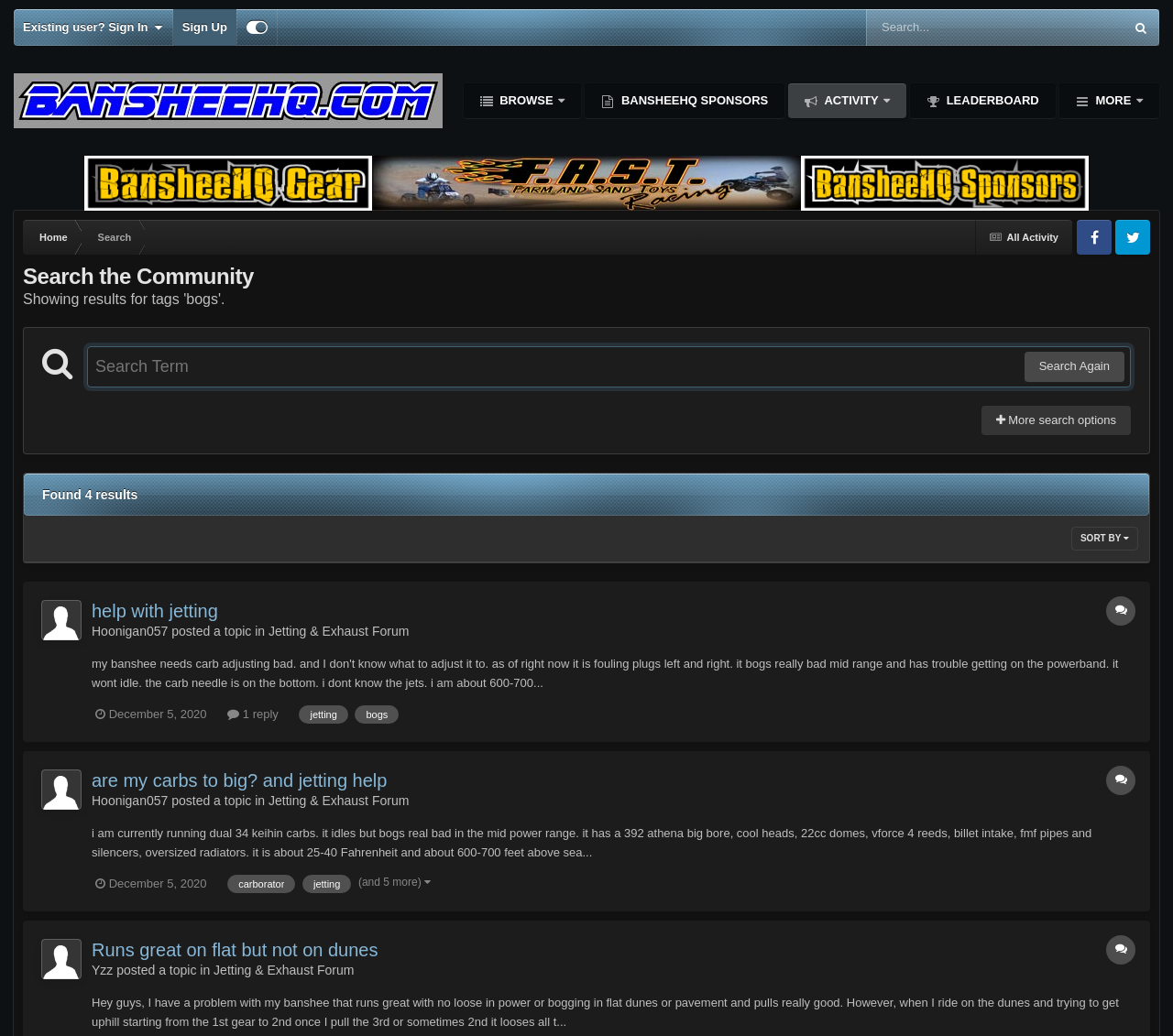Use a single word or phrase to answer the following:
What is the name of the forum where the topic 'help with jetting' is posted?

Jetting & Exhaust Forum